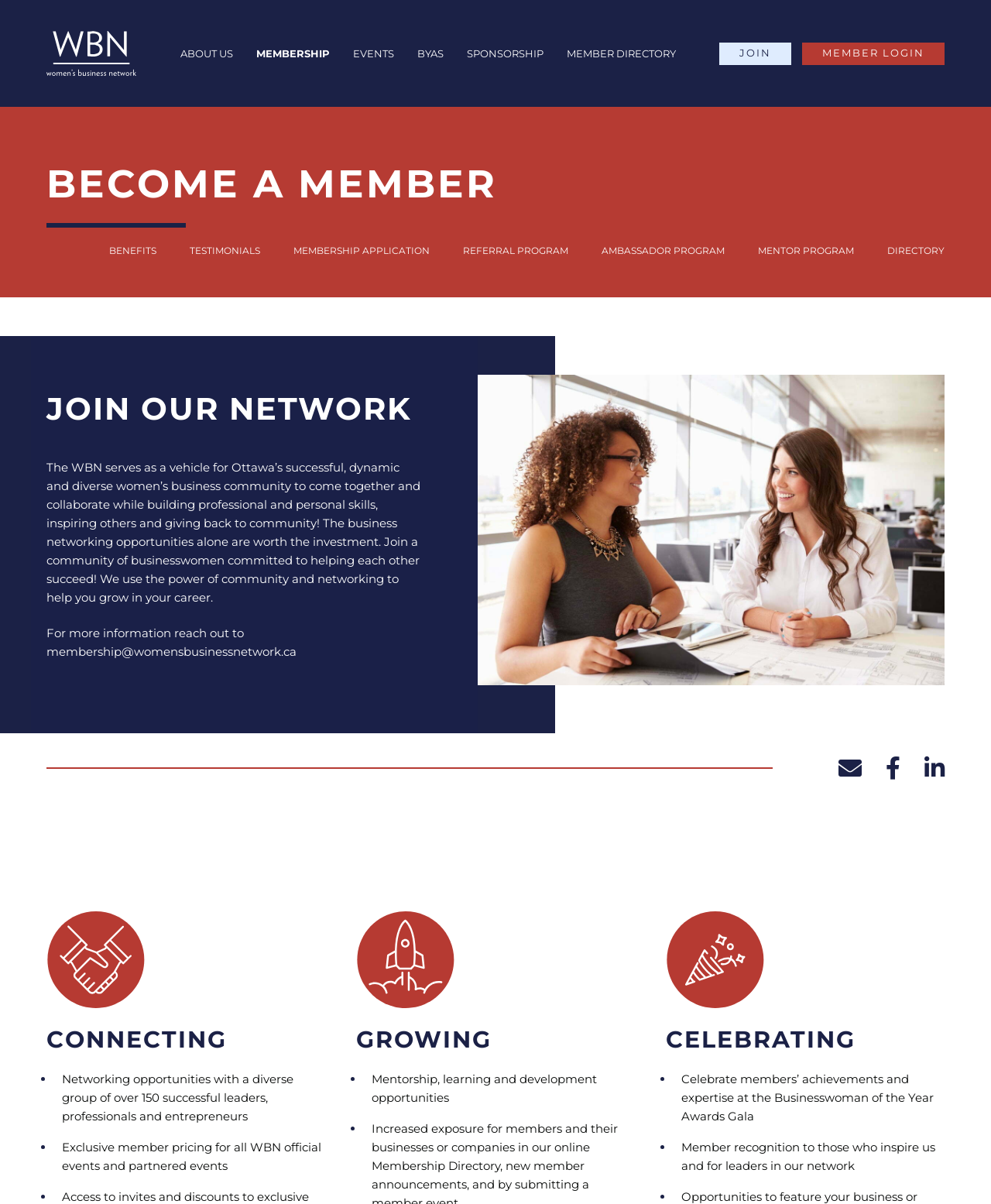Please locate the bounding box coordinates for the element that should be clicked to achieve the following instruction: "Click on MEMBERSHIP APPLICATION". Ensure the coordinates are given as four float numbers between 0 and 1, i.e., [left, top, right, bottom].

[0.296, 0.204, 0.434, 0.213]